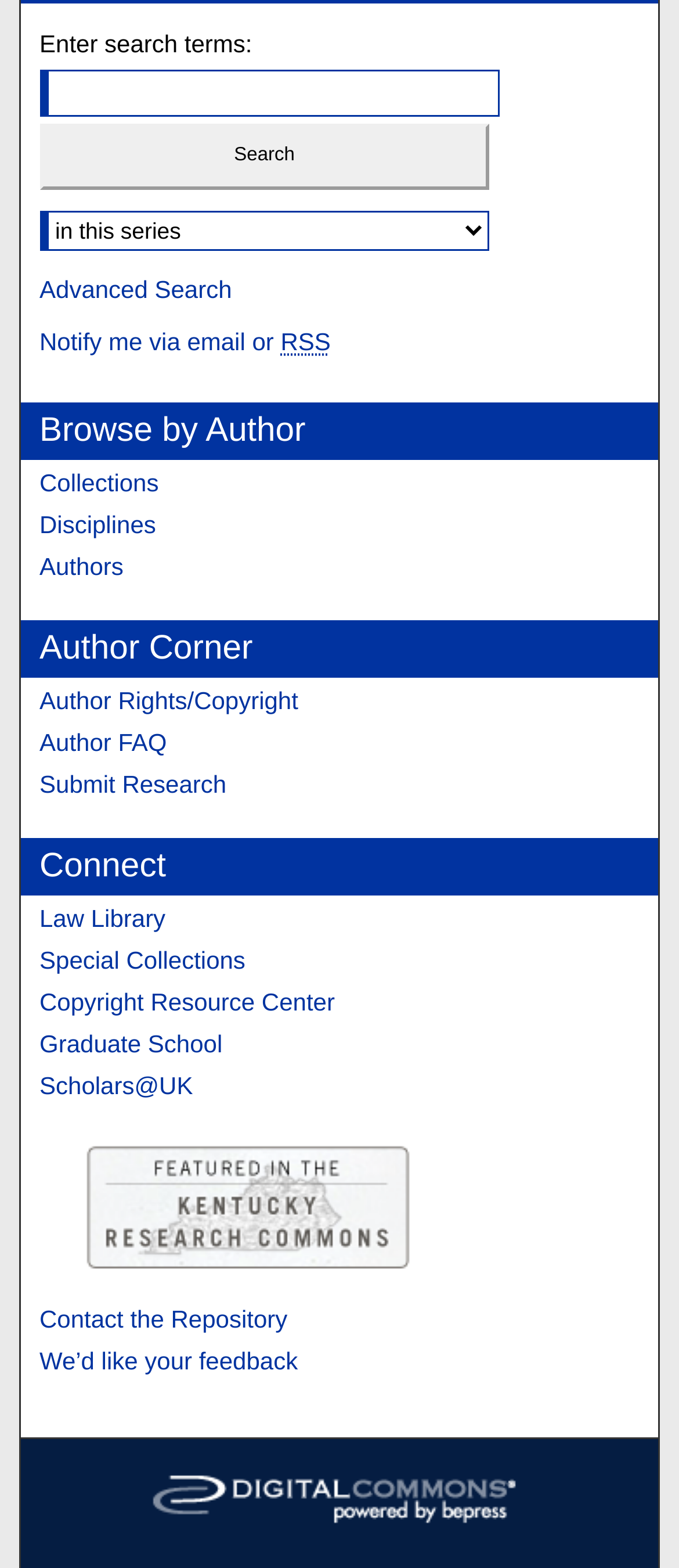Please specify the bounding box coordinates for the clickable region that will help you carry out the instruction: "Call 913-588-5000".

None